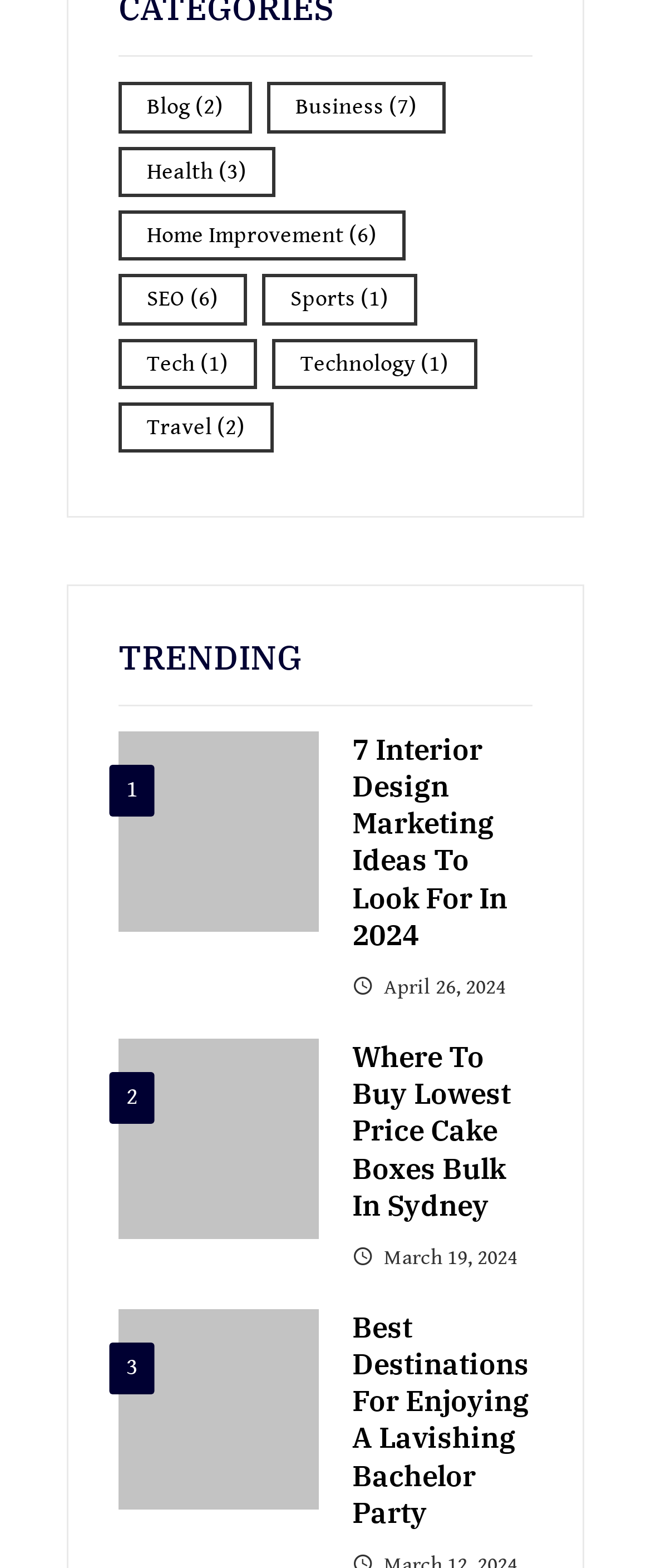Please mark the clickable region by giving the bounding box coordinates needed to complete this instruction: "Click on 'Sunderland' tag".

None